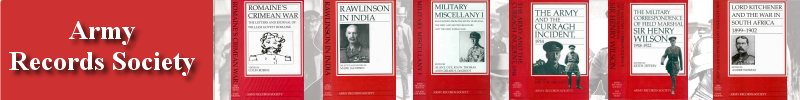Please provide a short answer using a single word or phrase for the question:
What is the purpose of the Army Records Society?

Preserving military records